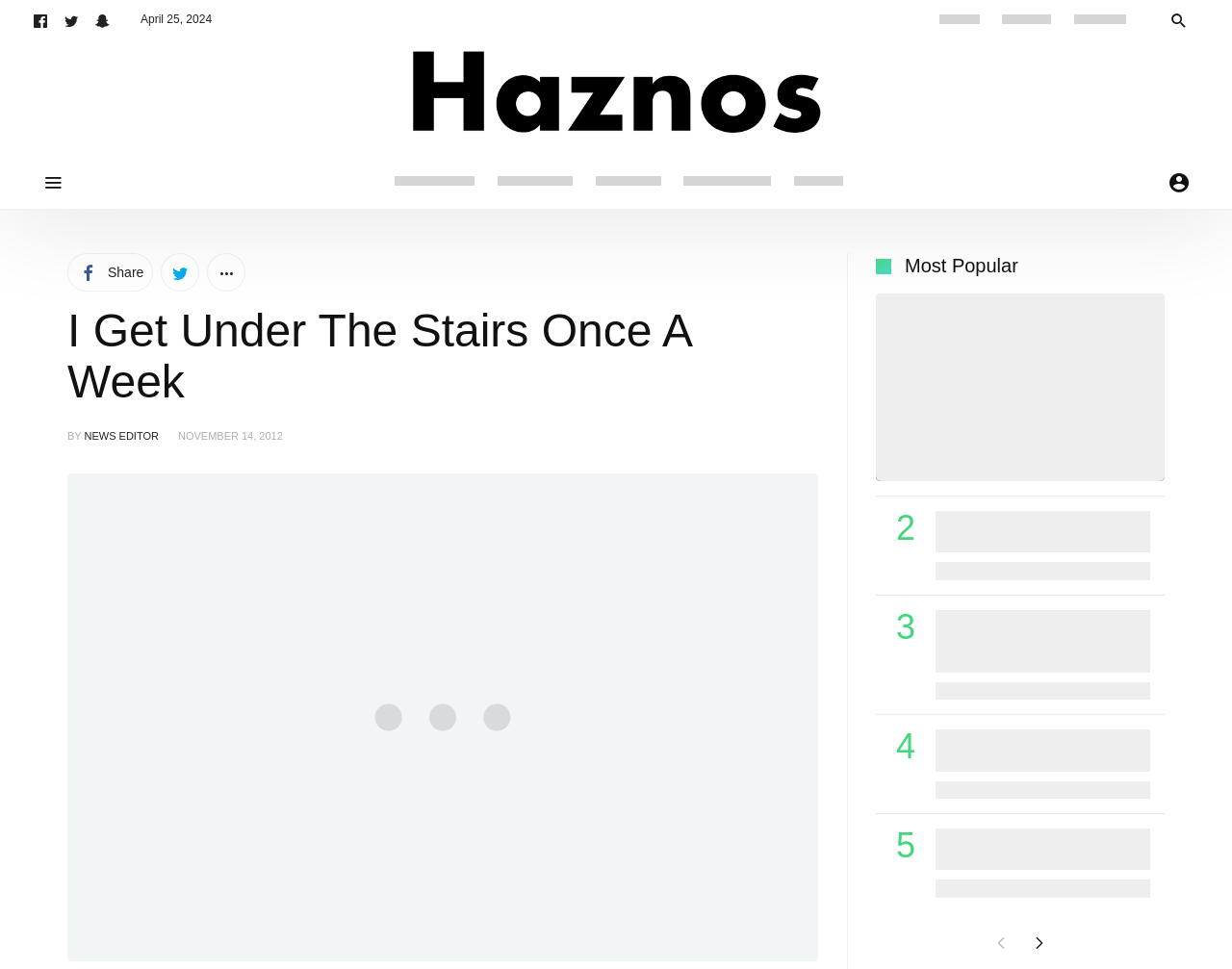How many social media links are at the top of the page?
Based on the image, answer the question with as much detail as possible.

I counted the social media links at the top of the page and found three links with icons '', '', and ''.